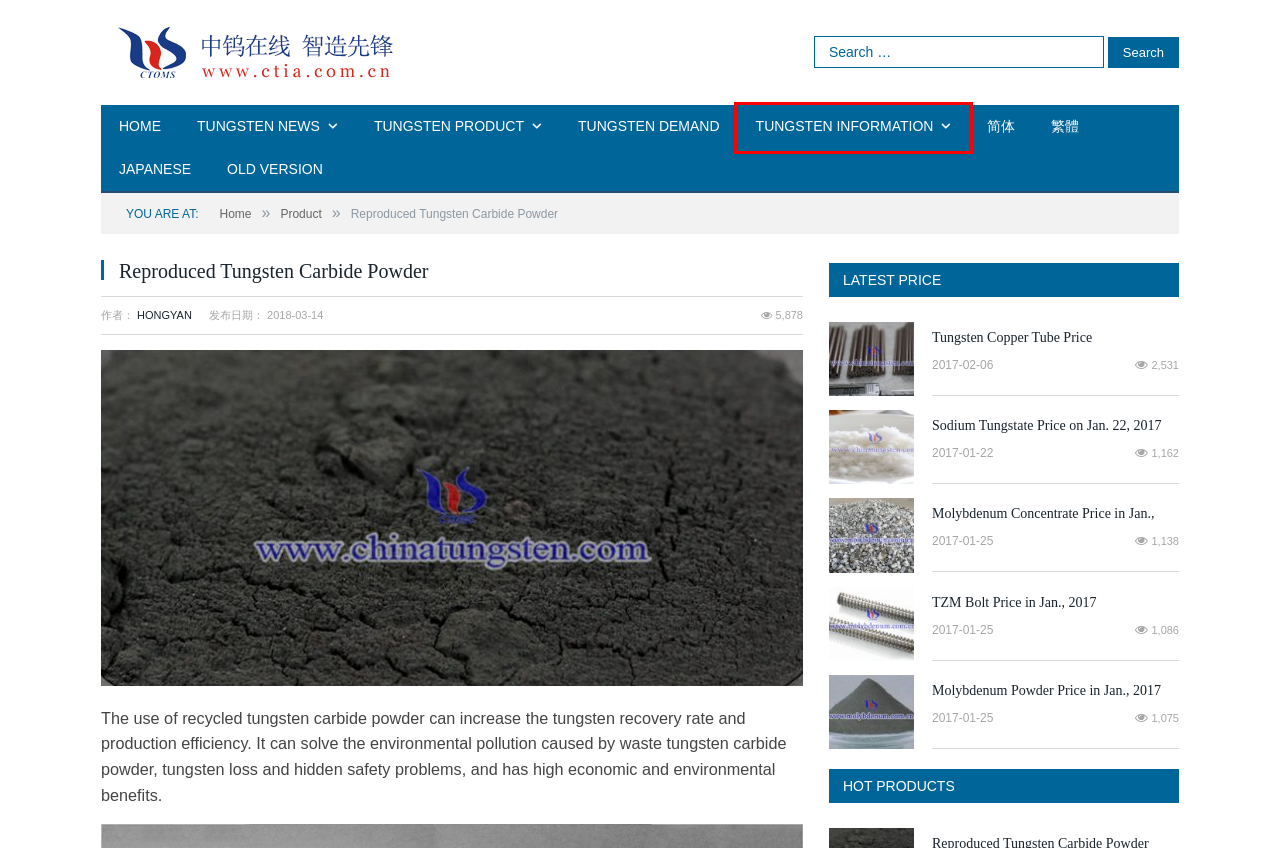Examine the screenshot of a webpage with a red bounding box around a UI element. Select the most accurate webpage description that corresponds to the new page after clicking the highlighted element. Here are the choices:
A. 中国タングステンニュースネットJust another WordPress site
B. Tungsten News - China Tungsten Industry Association News Center
C. Sodium Tungstate Price on Jan. 22, 2017 - China Tungsten Industry Association News Center
D. Posts by hongyan | China Tungsten Industry Association News Center
E. Tungsten Copper Tube Price
F. Information - China Tungsten Industry Association News Center
G. Product - China Tungsten Industry Association News Center
H. Molybdenum Concentrate Price in Jan., 2017

F